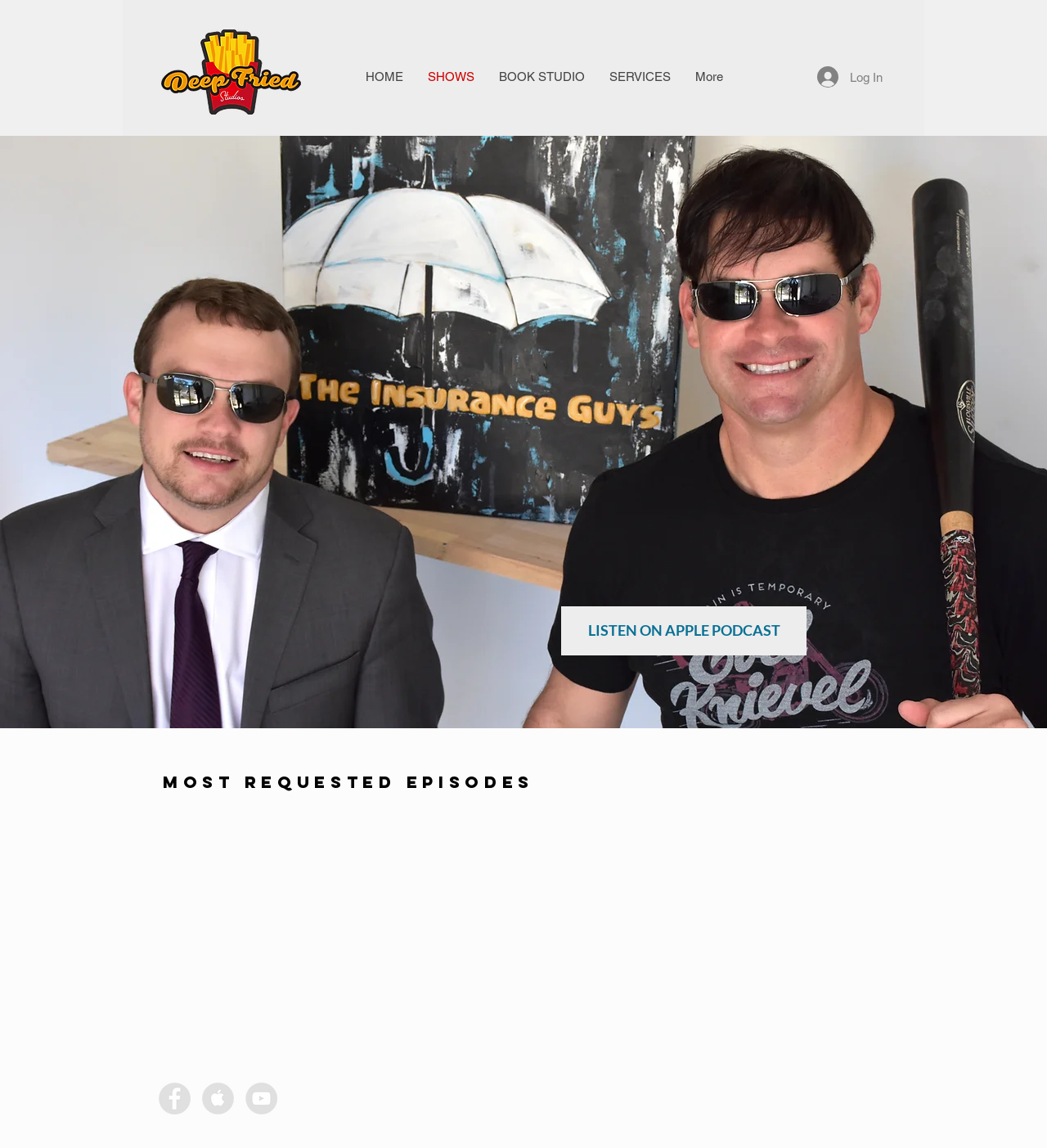How many main navigation links are there?
Provide a well-explained and detailed answer to the question.

There are five main navigation links on the webpage, which are 'HOME', 'SHOWS', 'BOOK STUDIO', 'SERVICES', and 'More'.